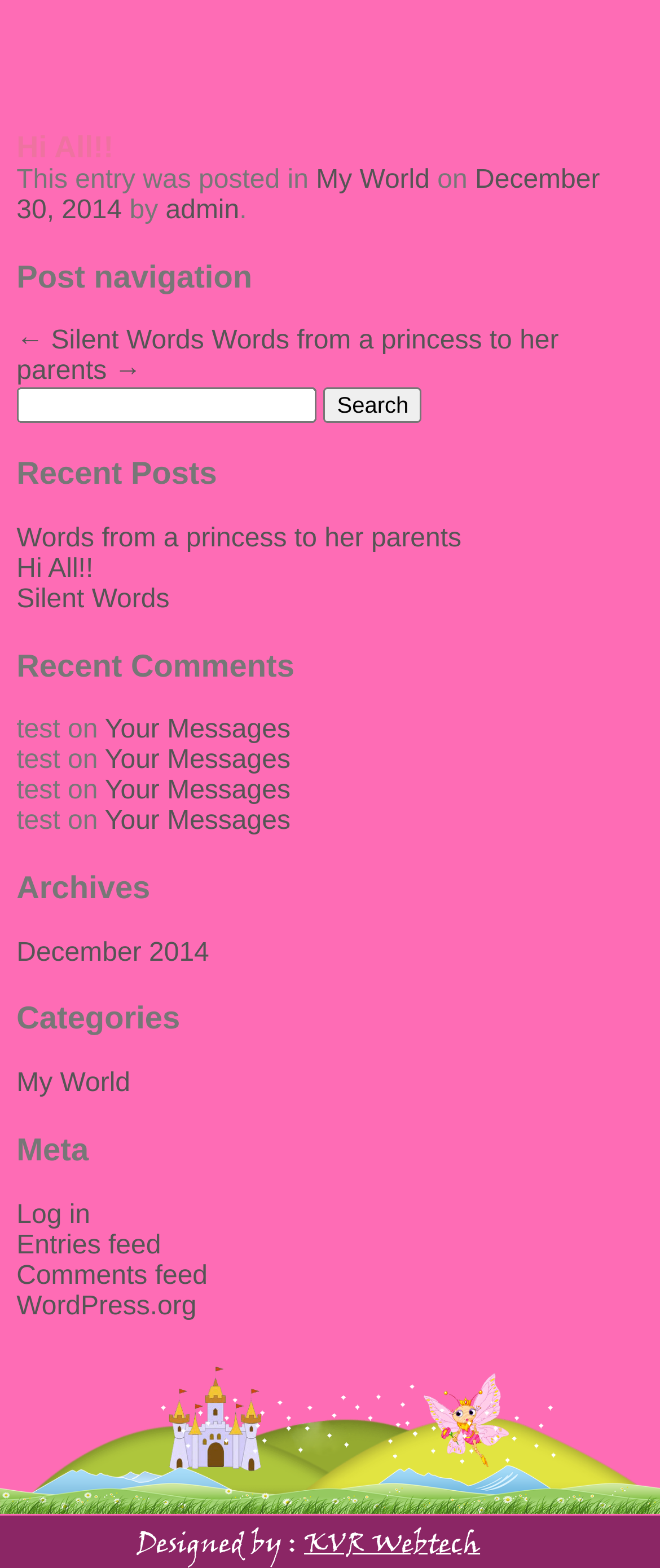From the element description Your Messages, predict the bounding box coordinates of the UI element. The coordinates must be specified in the format (top-left x, top-left y, bottom-right x, bottom-right y) and should be within the 0 to 1 range.

[0.159, 0.457, 0.44, 0.475]